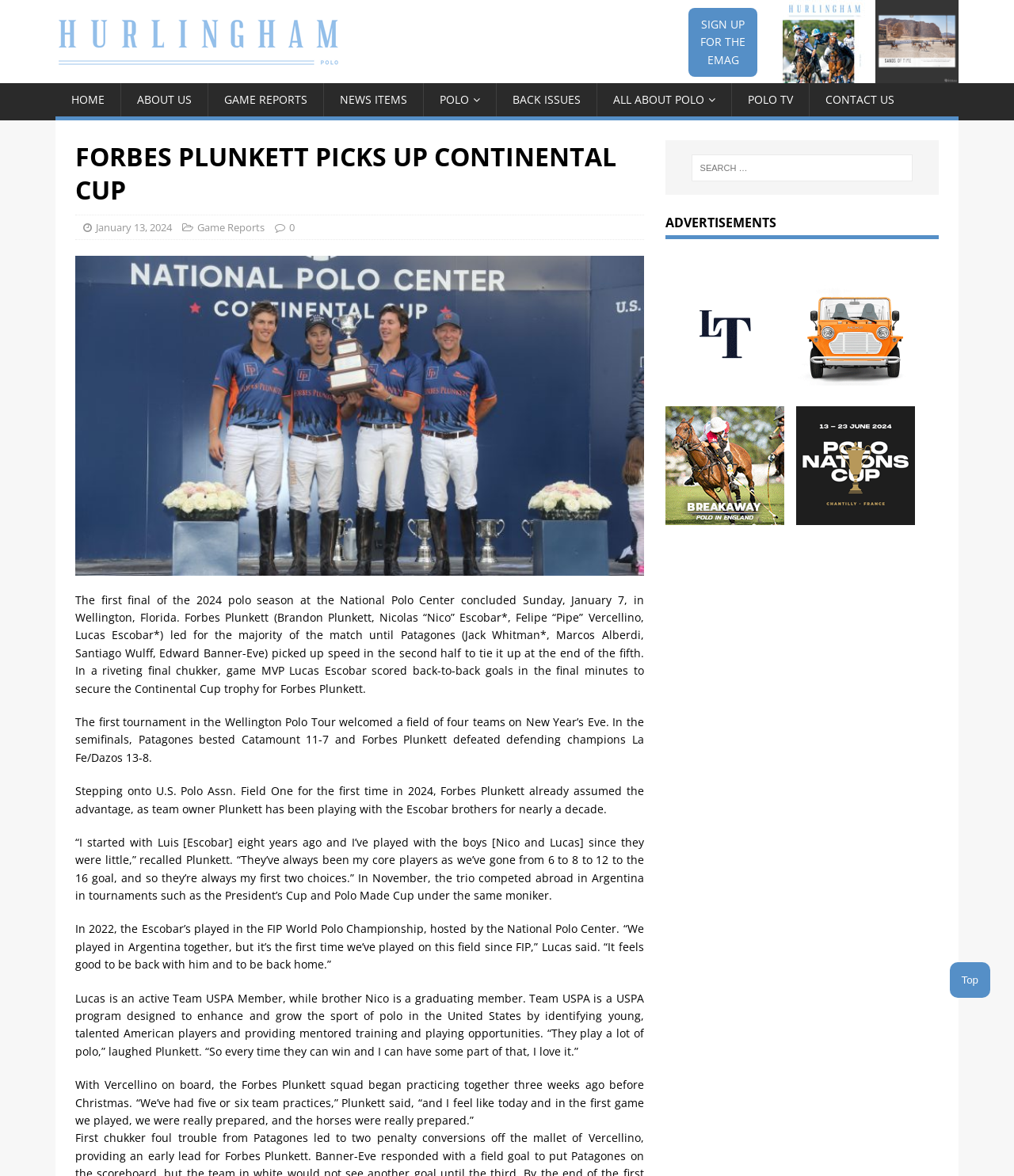Locate the bounding box coordinates of the clickable area to execute the instruction: "Search for something". Provide the coordinates as four float numbers between 0 and 1, represented as [left, top, right, bottom].

[0.682, 0.131, 0.9, 0.154]